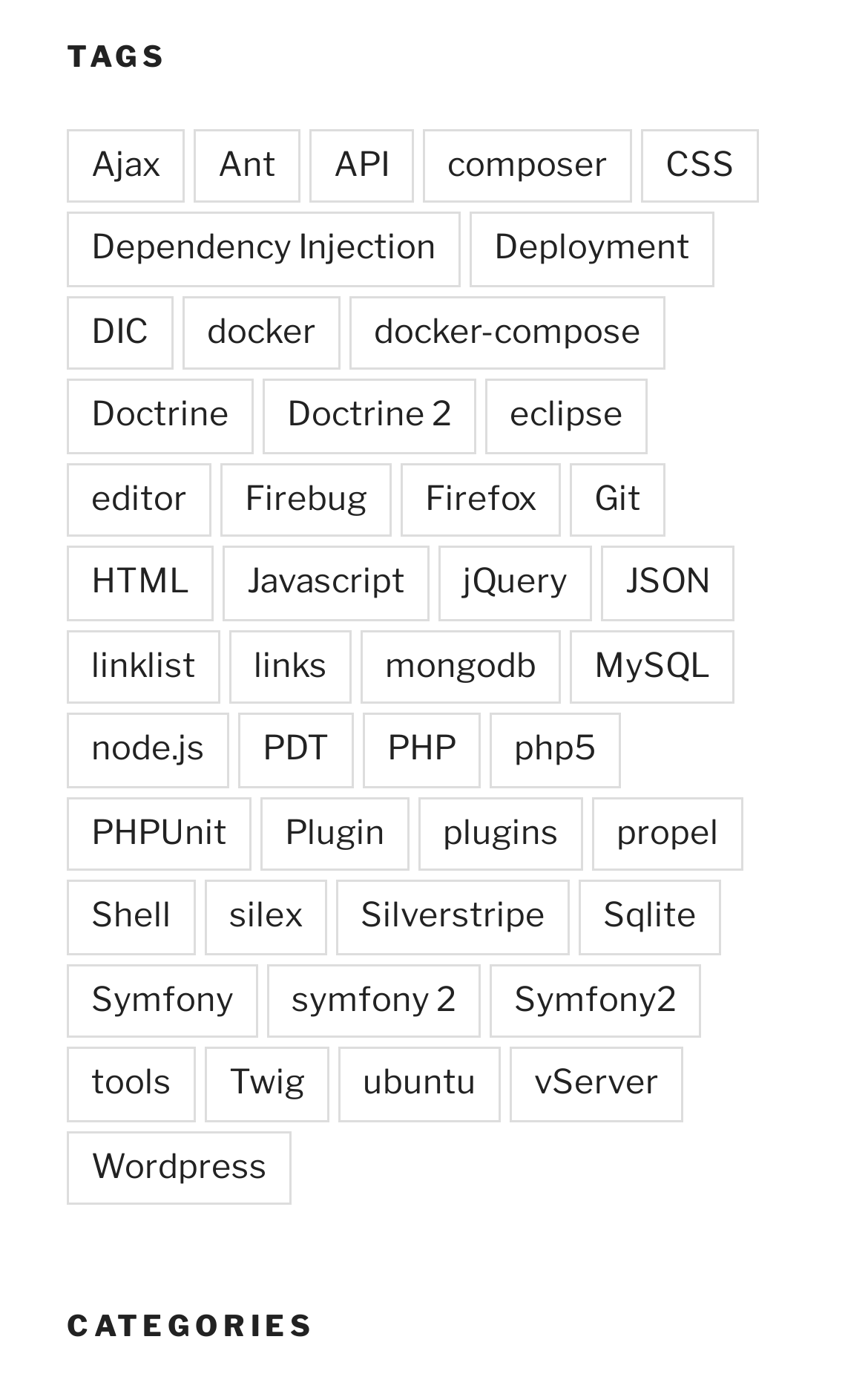Can you find the bounding box coordinates of the area I should click to execute the following instruction: "Click on the Ajax link"?

[0.077, 0.094, 0.213, 0.148]